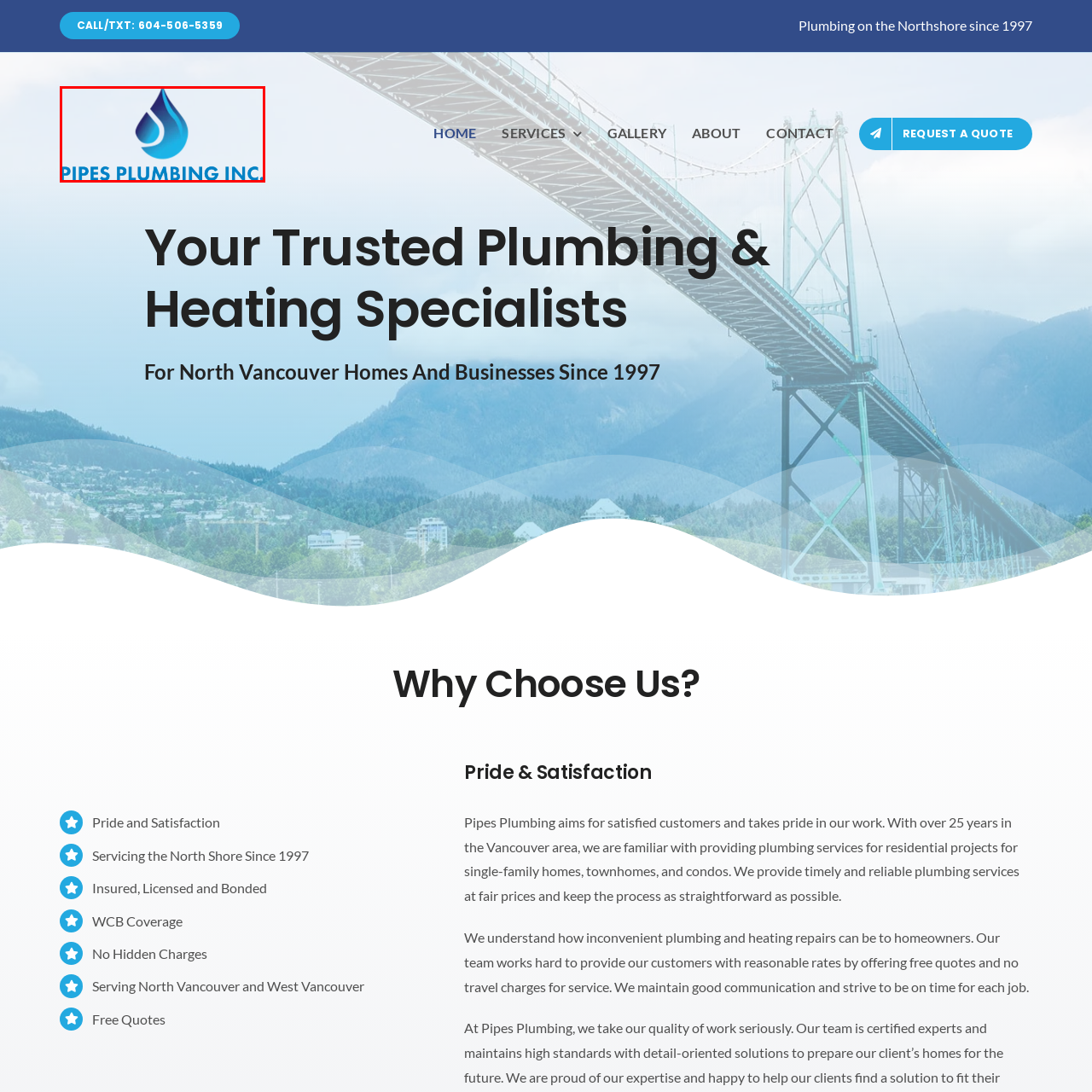What is the font style of the company name?
Carefully examine the image highlighted by the red bounding box and provide a detailed answer to the question.

The company name 'PIPES PLUMBING INC.' is rendered in bold, clear text, reinforcing the brand identity and providing a modern and clean aesthetic.